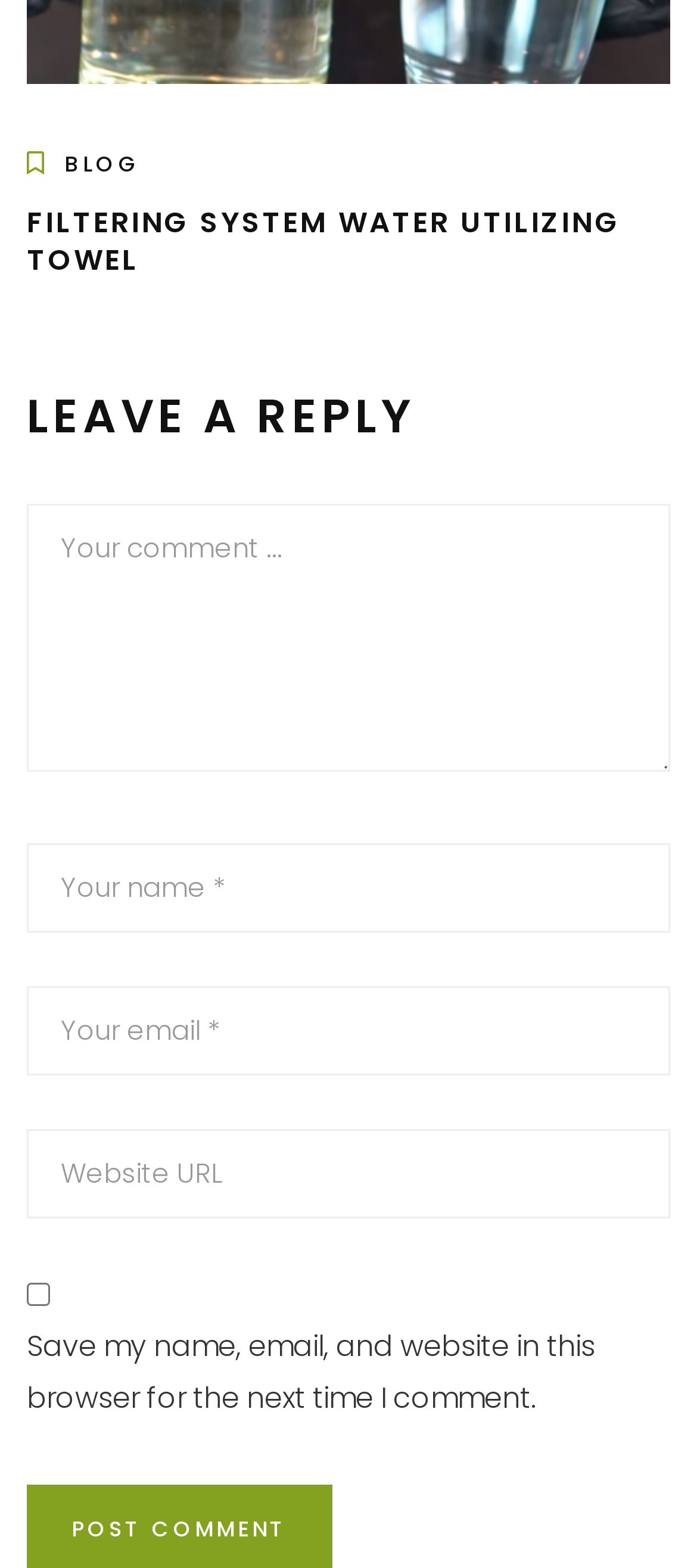With reference to the image, please provide a detailed answer to the following question: How many textboxes are there for leaving a reply?

To determine the number of textboxes for leaving a reply, we can look at the elements under the 'LEAVE A REPLY' heading. There are four textbox elements with OCR text 'Your comment...', 'Your name *', 'Your email *', and 'Website URL'. These textboxes are likely used to input information for leaving a reply.